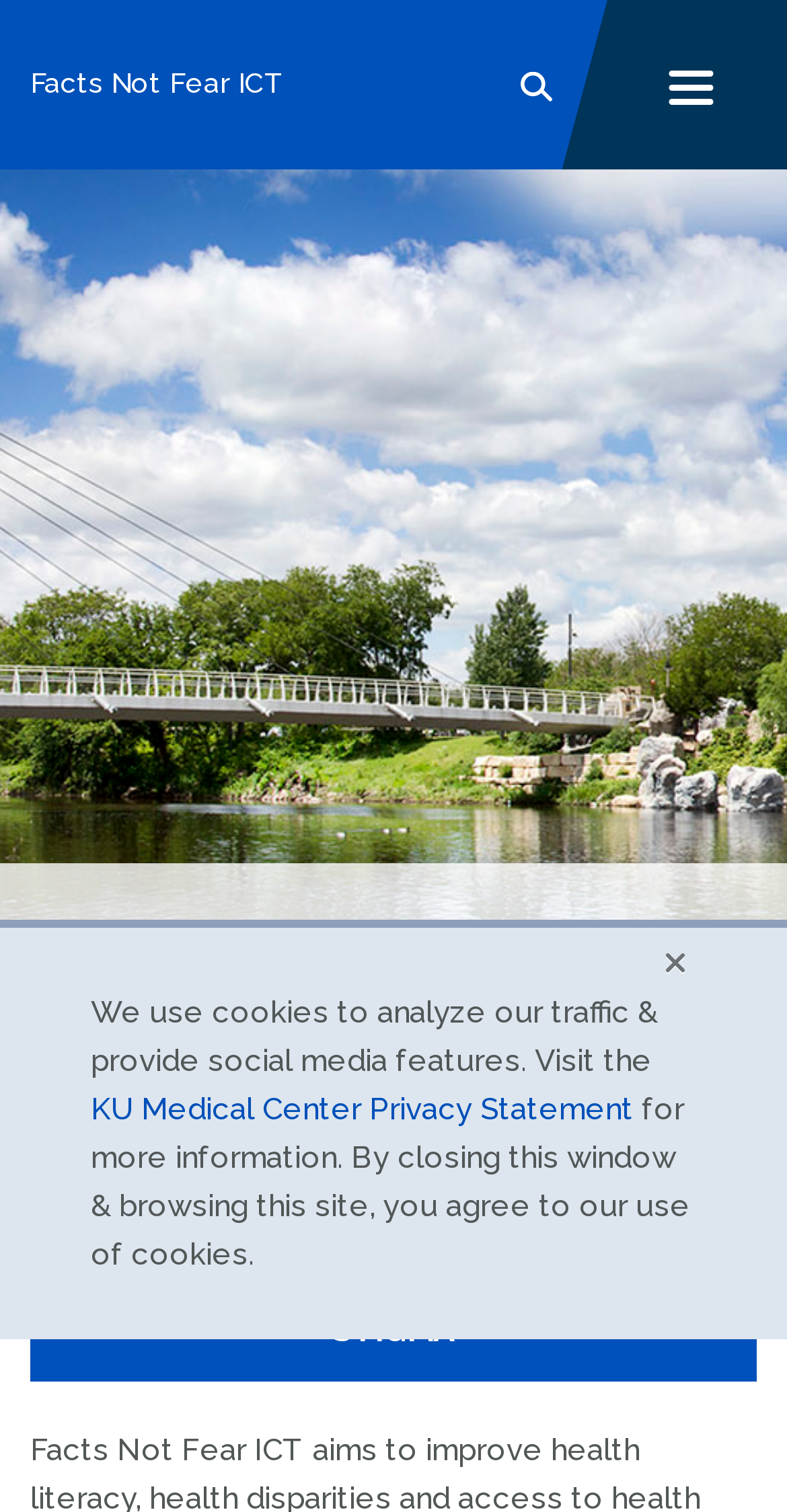Give a one-word or short phrase answer to the question: 
What is the name of the project or initiative?

Facts Not Fear ICT